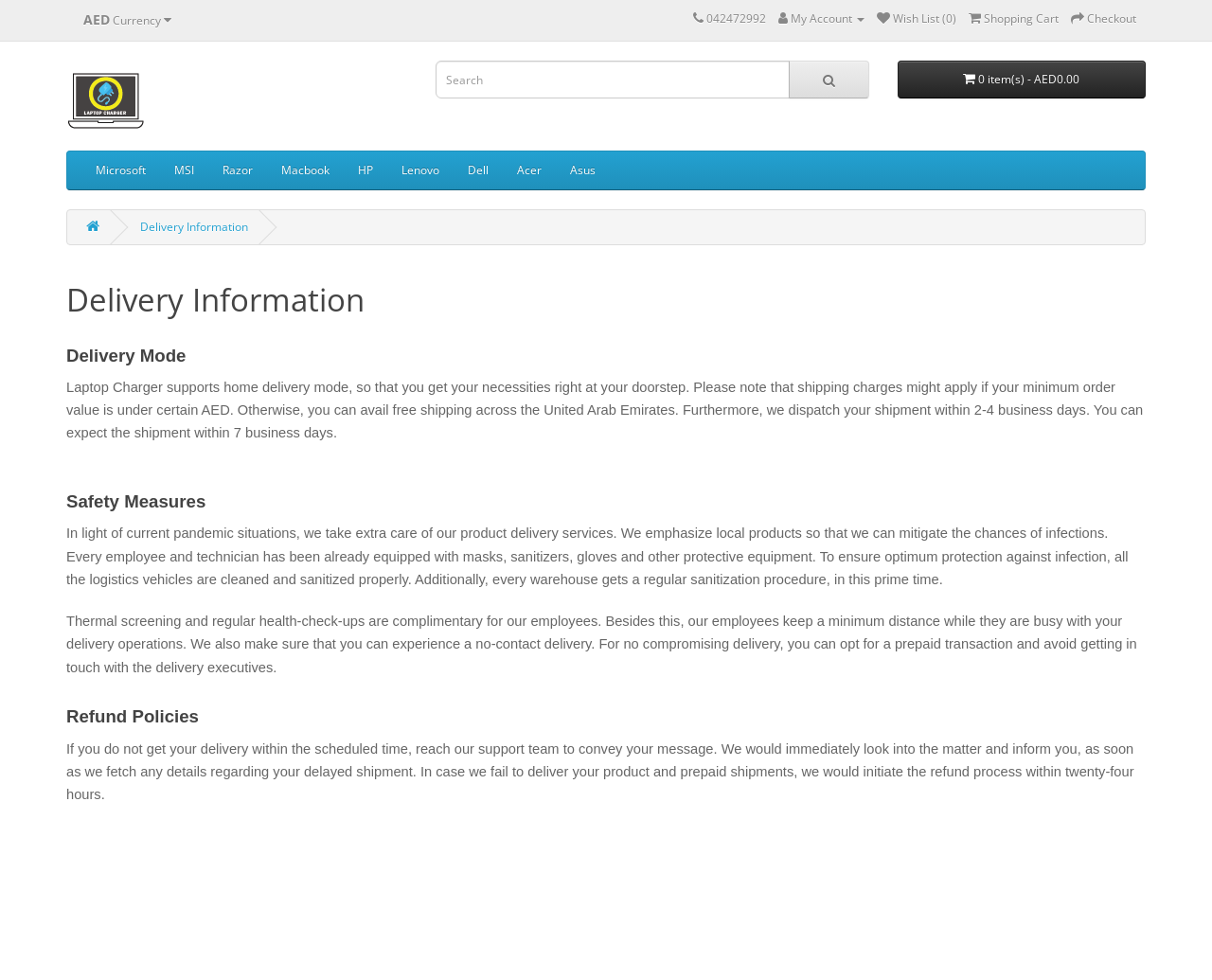What is the minimum order value for free shipping?
Provide a short answer using one word or a brief phrase based on the image.

certain AED